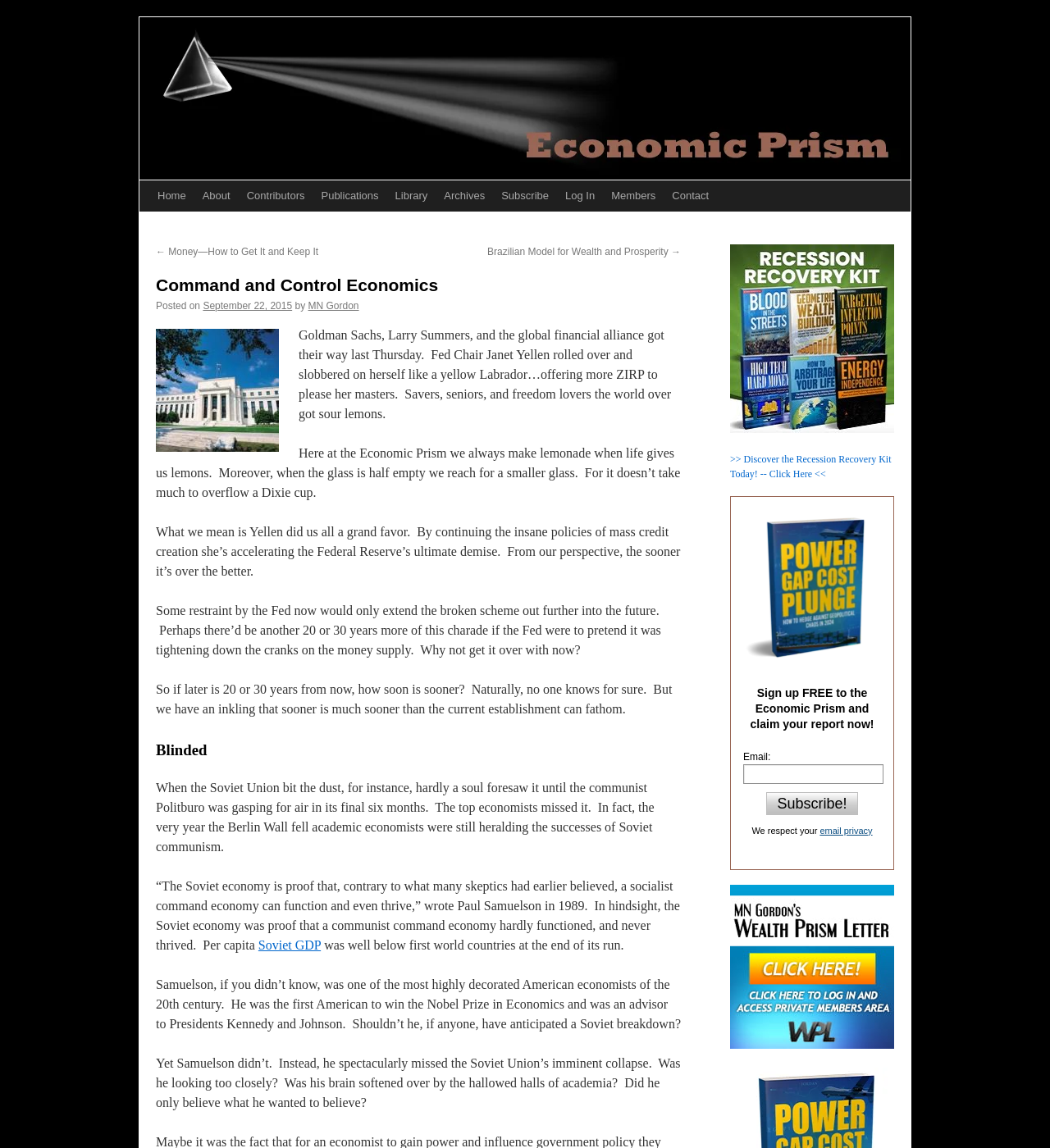Please locate the bounding box coordinates for the element that should be clicked to achieve the following instruction: "Click on 'Site Map'". Ensure the coordinates are given as four float numbers between 0 and 1, i.e., [left, top, right, bottom].

None